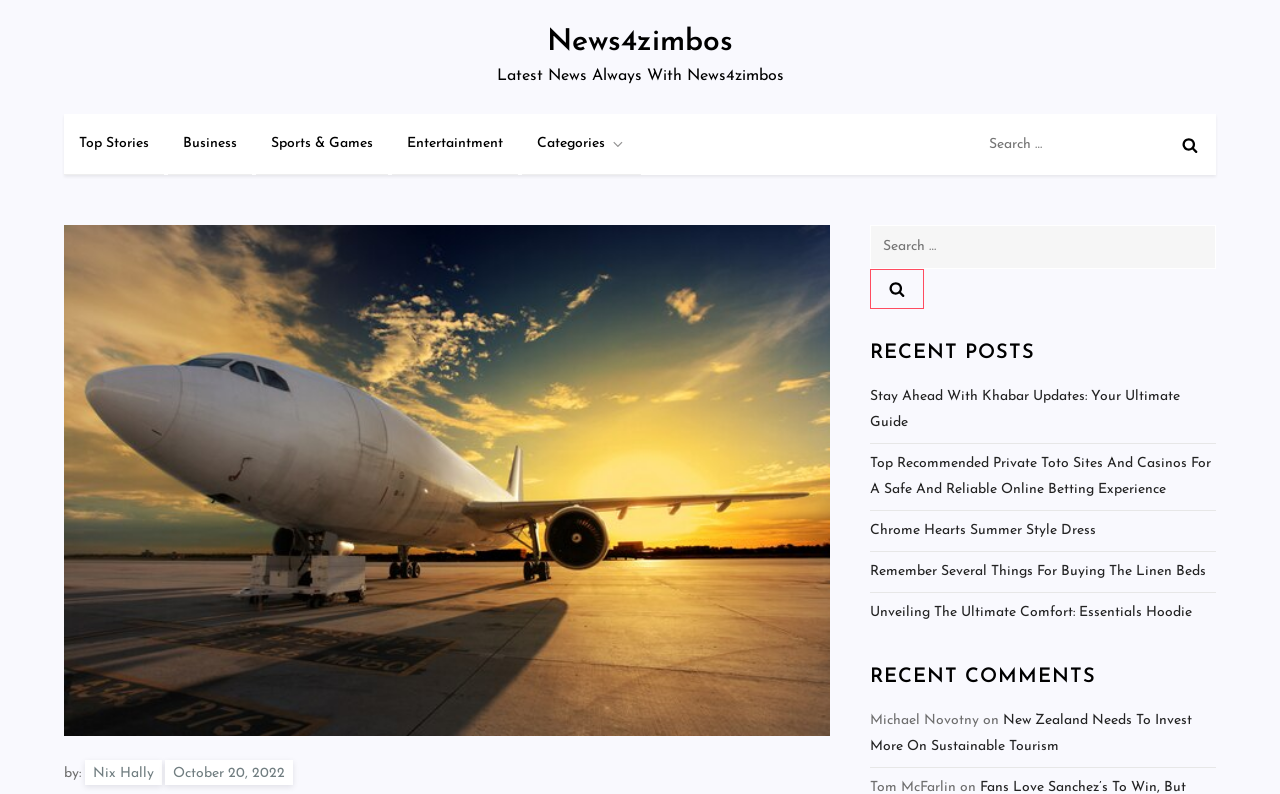Your task is to find and give the main heading text of the webpage.

Aircraft Isothermal Forging Market Expected to Witness Significant Revenue Growth Through 2022-2028